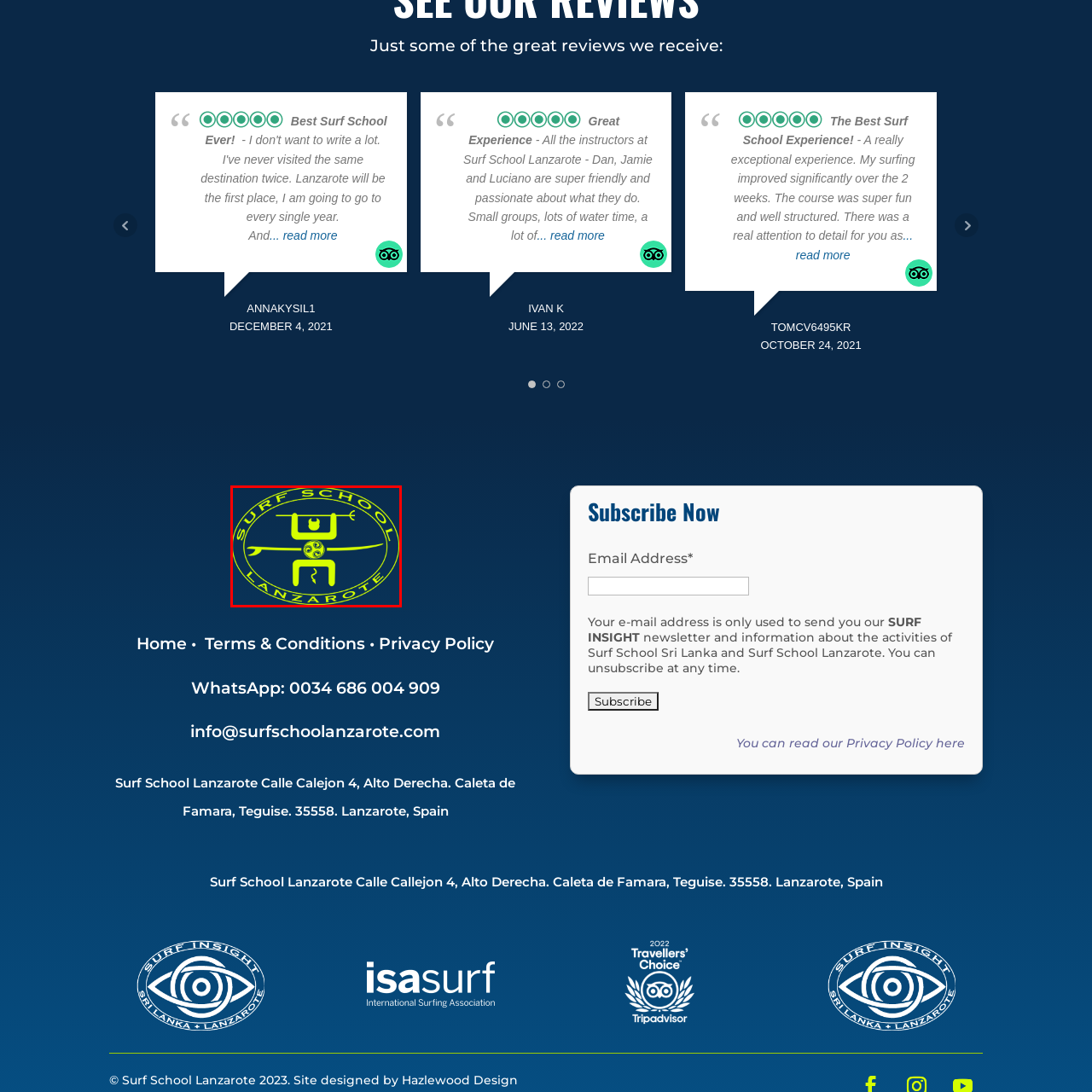Explain in detail what is depicted in the image within the red-bordered box.

The image showcases the vibrant logo of Surf School Lanzarote, depicted in striking neon yellow against a dark blue background. The design features a stylized figure holding a surfboard, embodying the spirit of surfing and adventure. Below this central graphic, the name "SURF SCHOOL" arches over the figure, while "LANZAROTE" is prominently displayed at the bottom, indicating the school's location. This logo symbolizes the school's commitment to fun and exciting surf education, aiming to attract aspiring surfers looking for unforgettable experiences in the waves of Lanzarote.